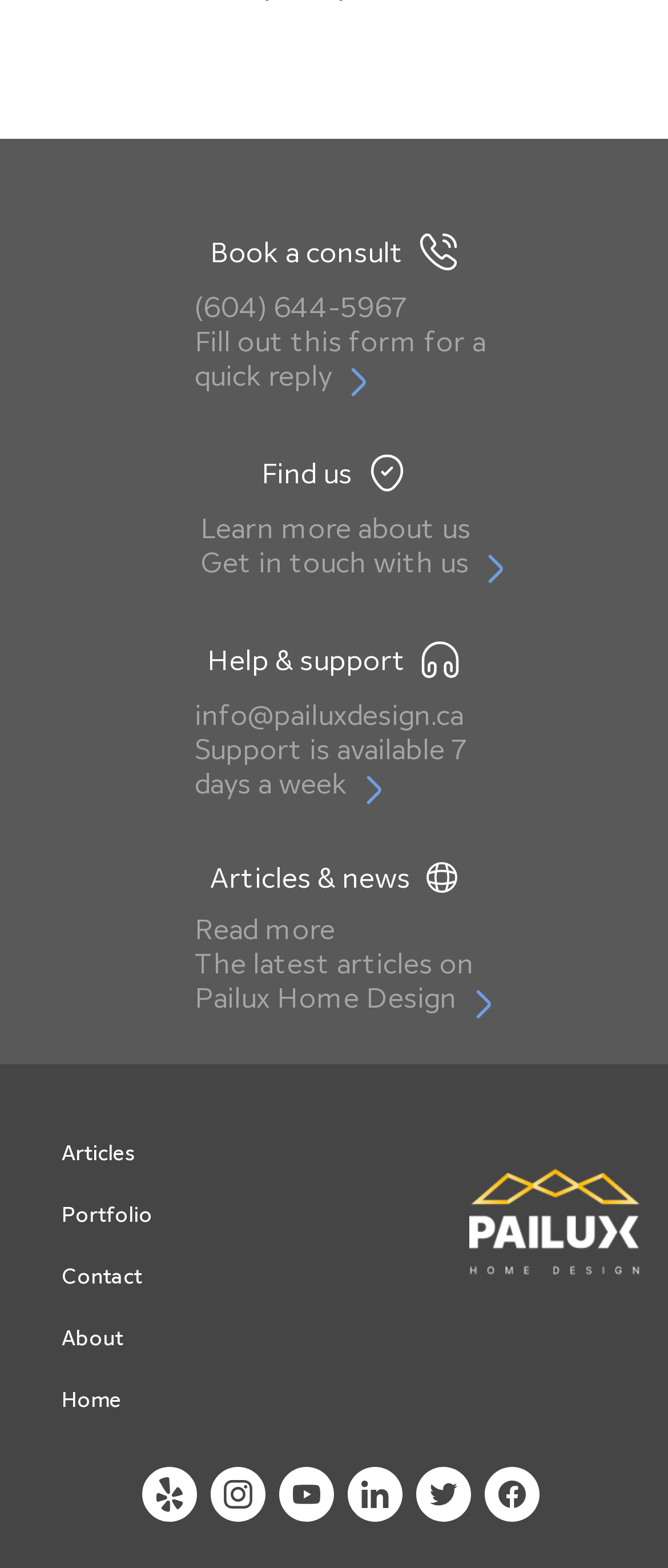What is the phone number to fill out a form?
Please answer the question as detailed as possible based on the image.

I found the phone number by looking at the link element with the text '(604) 644-5967 Fill out this form for a quick reply' which is located at [0.291, 0.185, 0.778, 0.256] on the webpage.